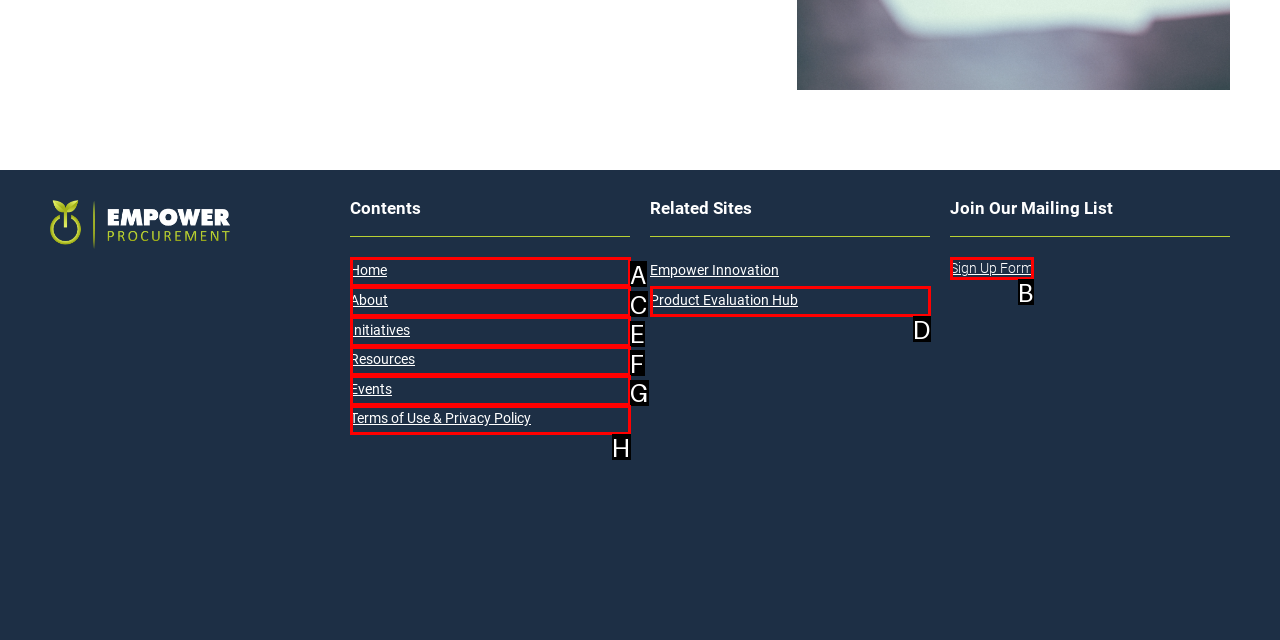Match the HTML element to the description: Deals | Sold Out. Respond with the letter of the correct option directly.

None